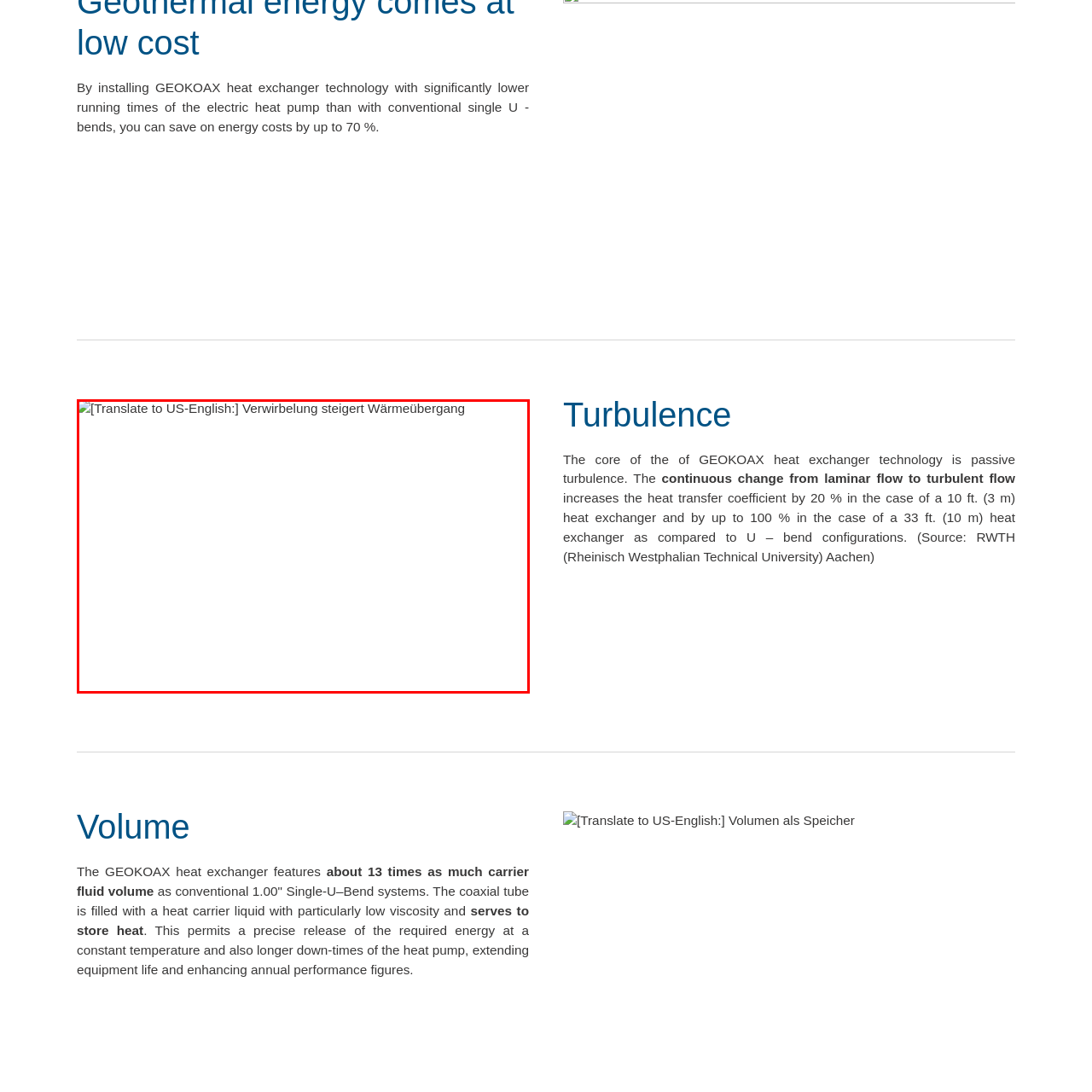Write a thorough description of the contents of the image marked by the red outline.

The image illustrates the concept of "turbulence increasing heat transfer" in the context of GEOKOAX heat exchanger technology. This technology enhances efficiency by promoting a transition from laminar to turbulent flow within the heat exchanger, which significantly boosts the heat transfer coefficient. The caption emphasized in German reads, "Verwirbelung steigert Wärmeübergang," which translates to "Turbulence increases heat transfer." This principle is central to the energy-saving potential of GEOKOAX systems, as they can achieve substantial reductions in energy costs compared to traditional configurations. The visual representation likely supports the technological narrative presented on the webpage, highlighting the advantages of utilizing turbulence in heat exchange processes.